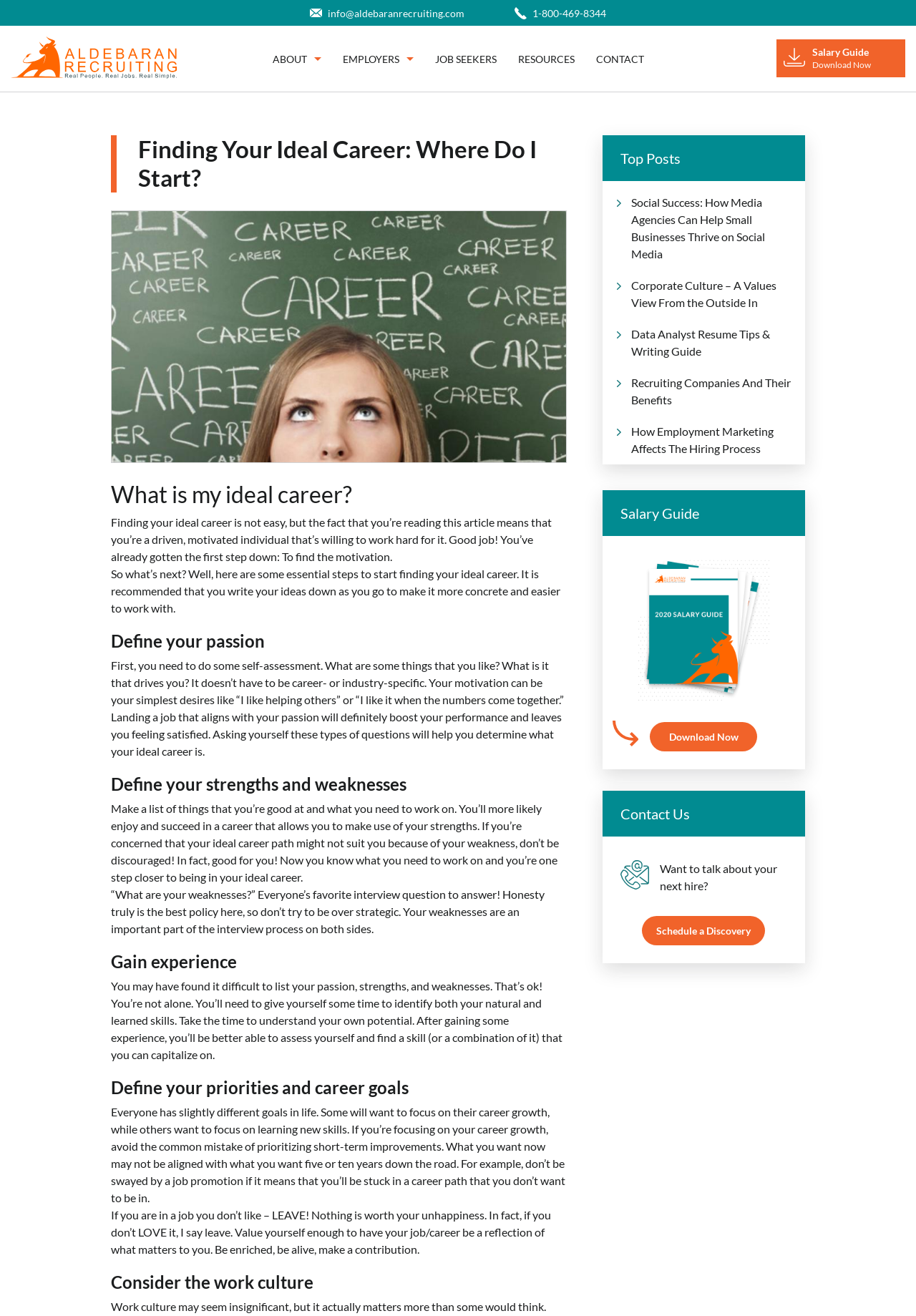Please indicate the bounding box coordinates for the clickable area to complete the following task: "Contact Aldebaran Recruiting". The coordinates should be specified as four float numbers between 0 and 1, i.e., [left, top, right, bottom].

[0.65, 0.02, 0.703, 0.069]